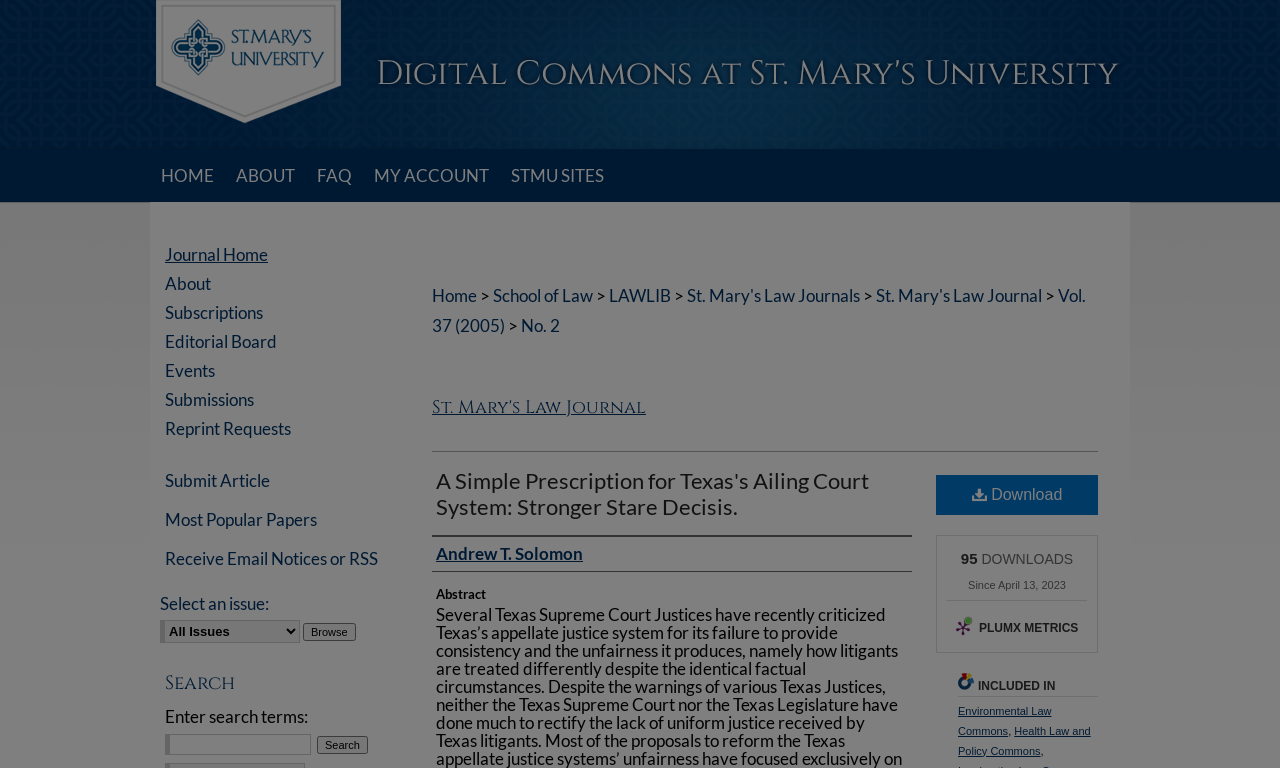Bounding box coordinates are specified in the format (top-left x, top-left y, bottom-right x, bottom-right y). All values are floating point numbers bounded between 0 and 1. Please provide the bounding box coordinate of the region this sentence describes: Submissions

[0.129, 0.507, 0.305, 0.534]